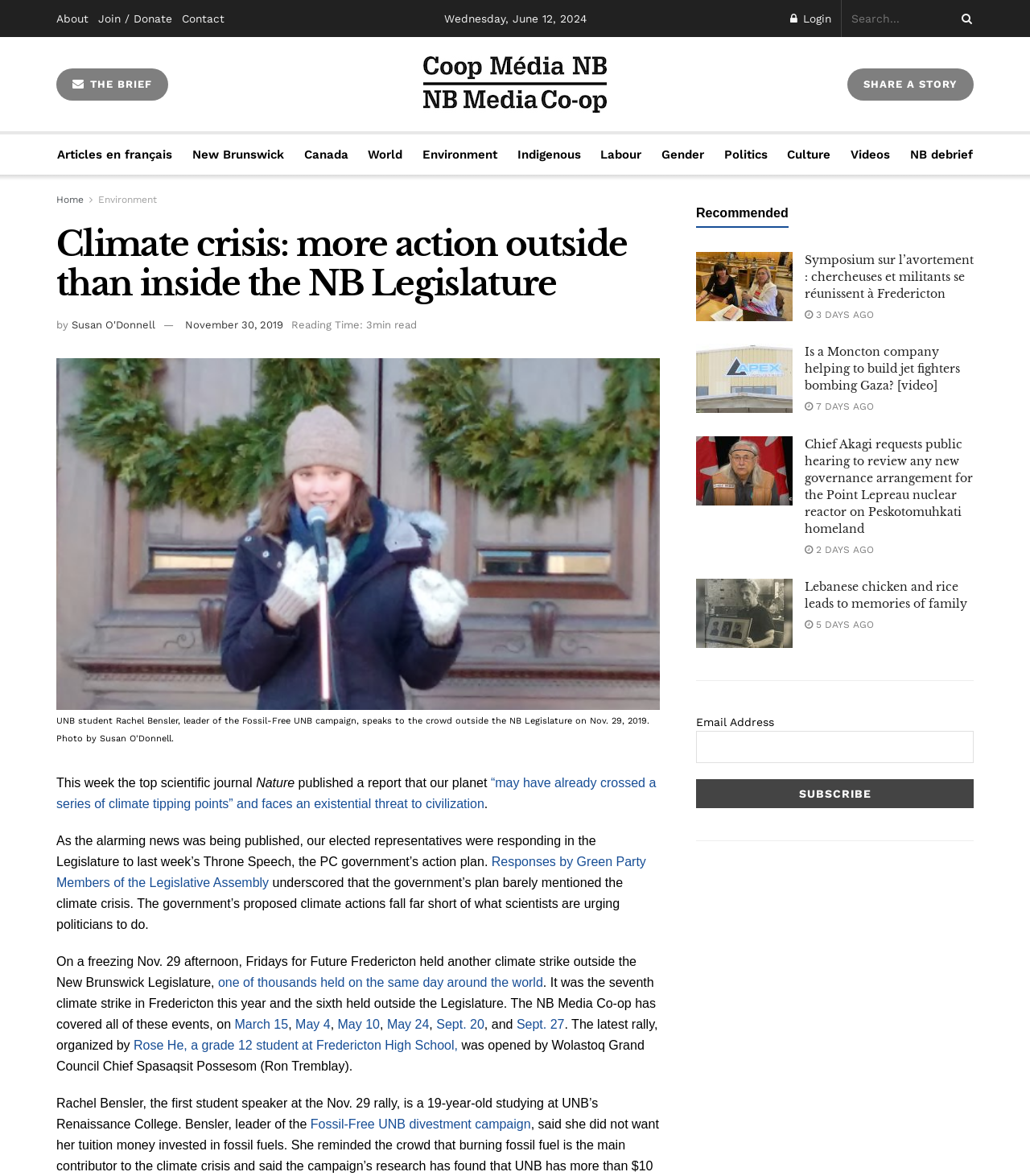Generate a comprehensive description of the contents of the webpage.

This webpage is about the climate crisis and its impact on New Brunswick, Canada. At the top, there are several links to different sections of the website, including "About", "Join / Donate", and "Contact". Below these links, there is a search bar and a login button. 

On the left side of the page, there is a menu with links to various categories, such as "New Brunswick", "Canada", "World", "Environment", and "Politics". 

The main article on the page is titled "Climate crisis: more action outside than inside the NB Legislature" and is written by Susan O'Donnell. The article discusses a report published in the scientific journal Nature, which states that the planet may have already crossed a series of climate tipping points and faces an existential threat to civilization. The article also mentions the response of the New Brunswick government to the climate crisis and the efforts of environmental activists, including Fridays for Future Fredericton, who held a climate strike outside the New Brunswick Legislature.

Below the main article, there are several recommended articles, each with a title, a brief summary, and an image. These articles cover various topics, including a symposium on abortion, a company in Moncton that may be helping to build jet fighters, and a request by Peskotomuhkati Chief Hugh Akagi for a public hearing to review any new governance arrangement for the Point Lepreau nuclear reactor on Peskotomuhkati homeland.